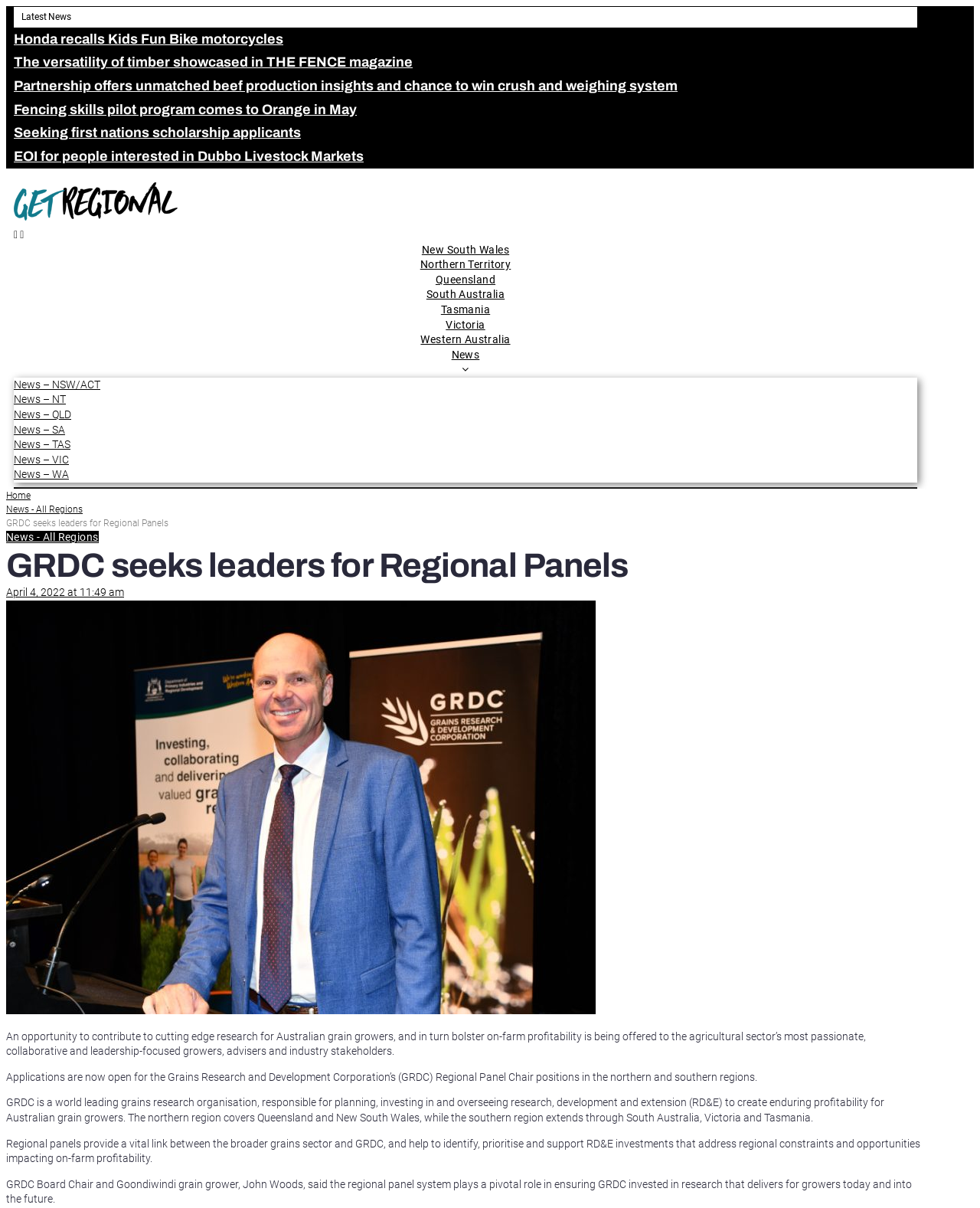Use a single word or phrase to answer the question:
What is the purpose of Regional Panels?

Identify and prioritize RD&E investments